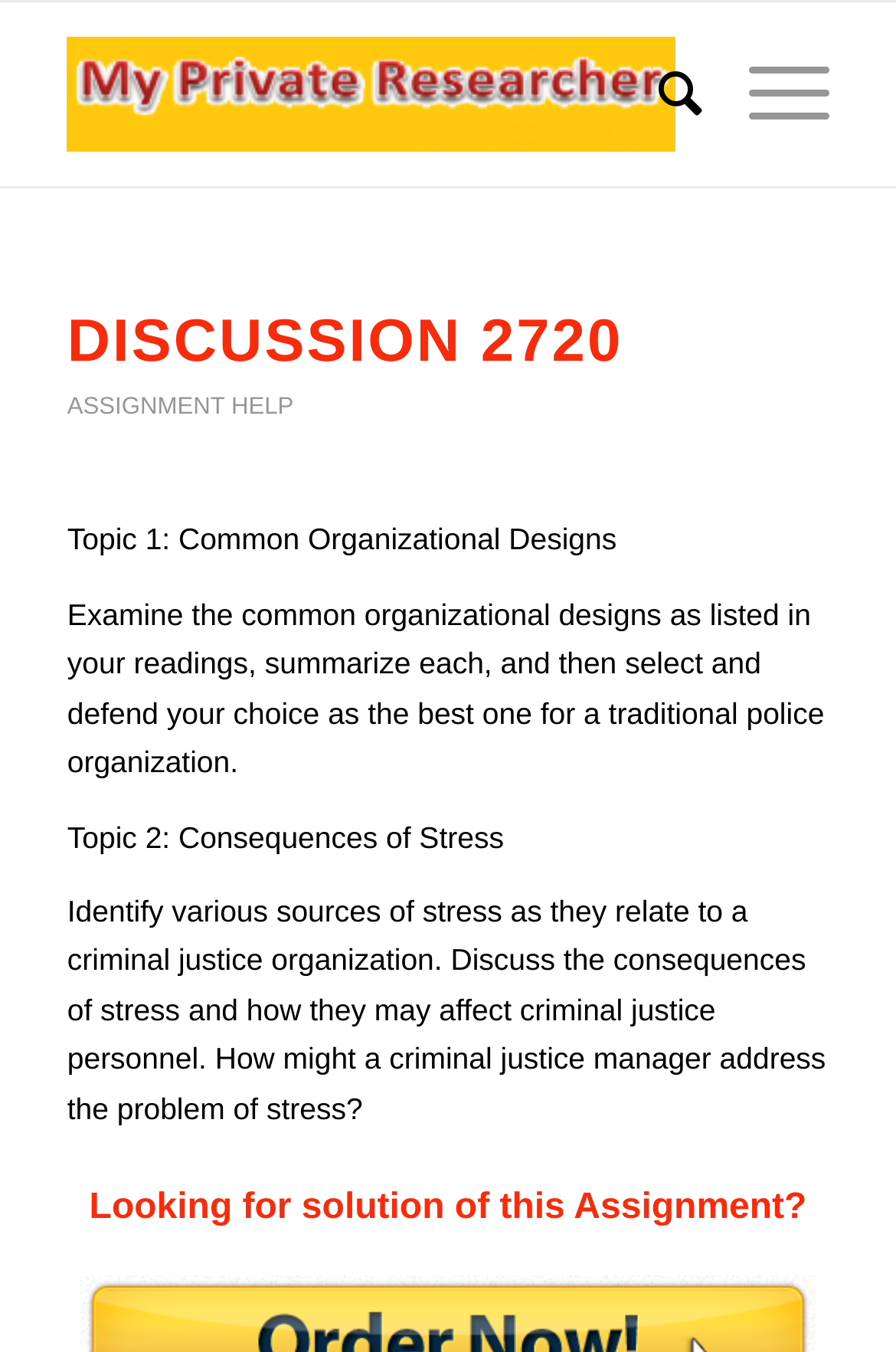Provide a short answer using a single word or phrase for the following question: 
Is there a link to get assignment help?

Yes